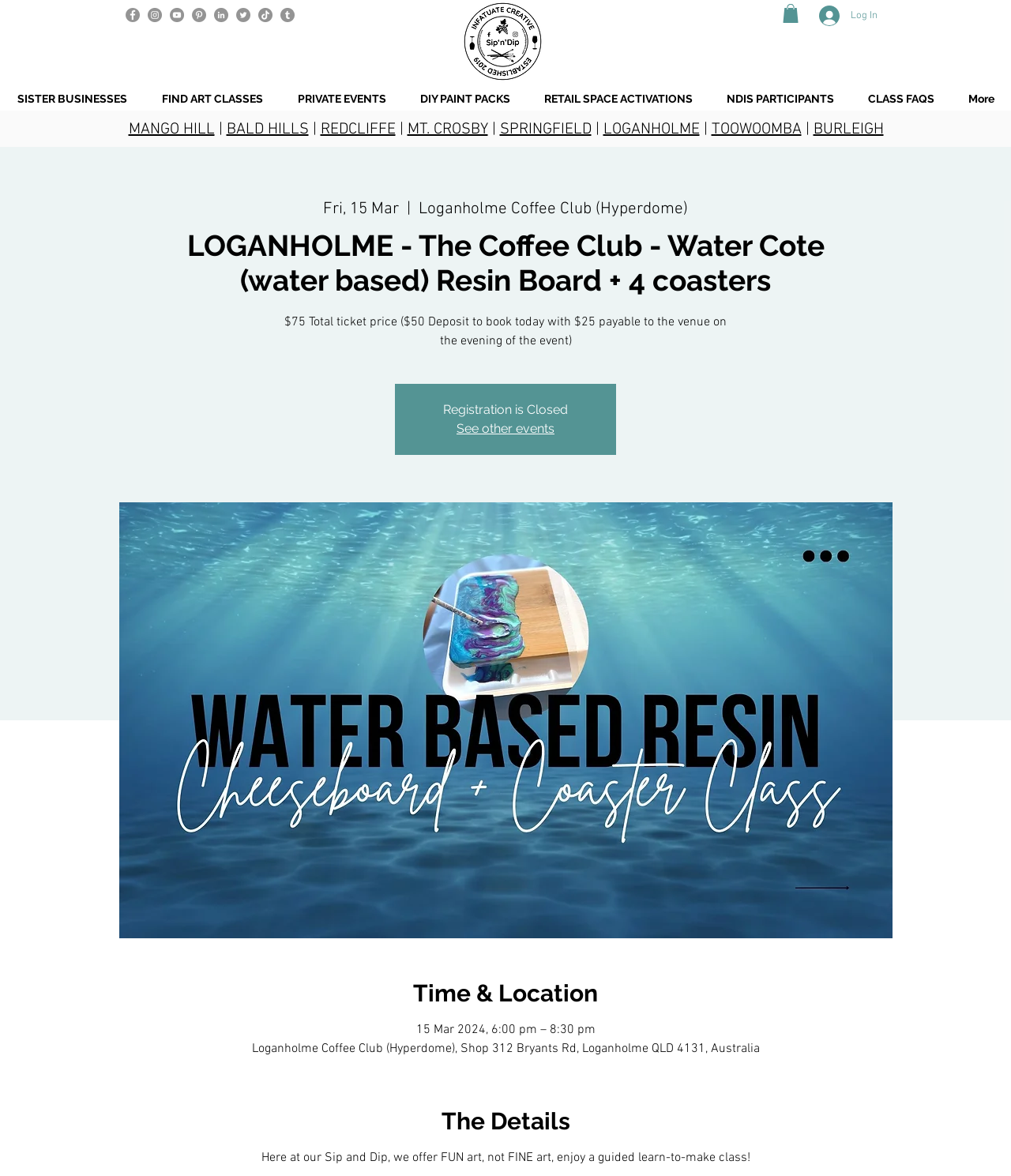Identify the bounding box coordinates for the element you need to click to achieve the following task: "Click on the Log In button". Provide the bounding box coordinates as four float numbers between 0 and 1, in the form [left, top, right, bottom].

[0.799, 0.001, 0.879, 0.026]